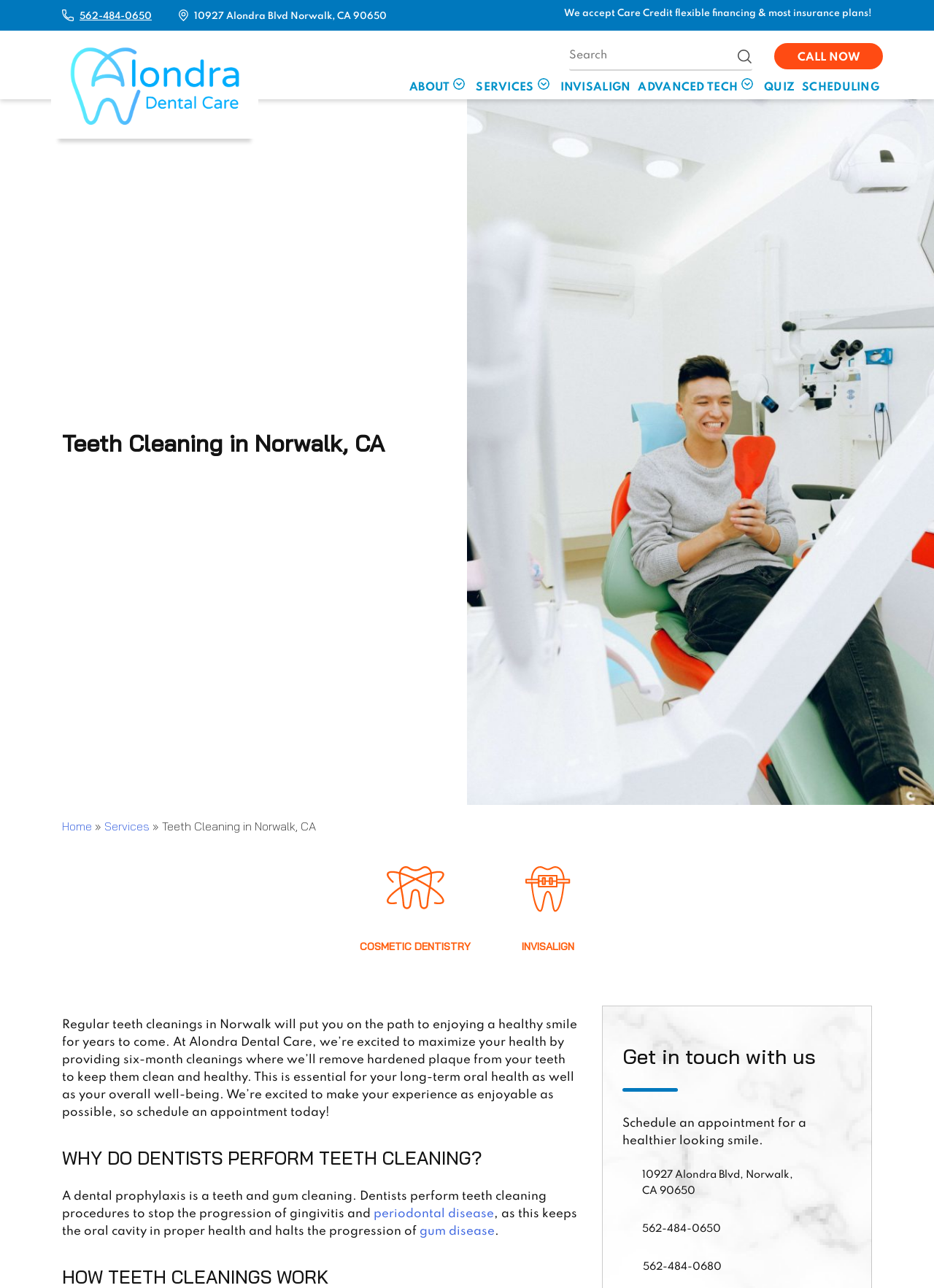Identify the coordinates of the bounding box for the element that must be clicked to accomplish the instruction: "Call the dentist".

[0.066, 0.007, 0.162, 0.016]